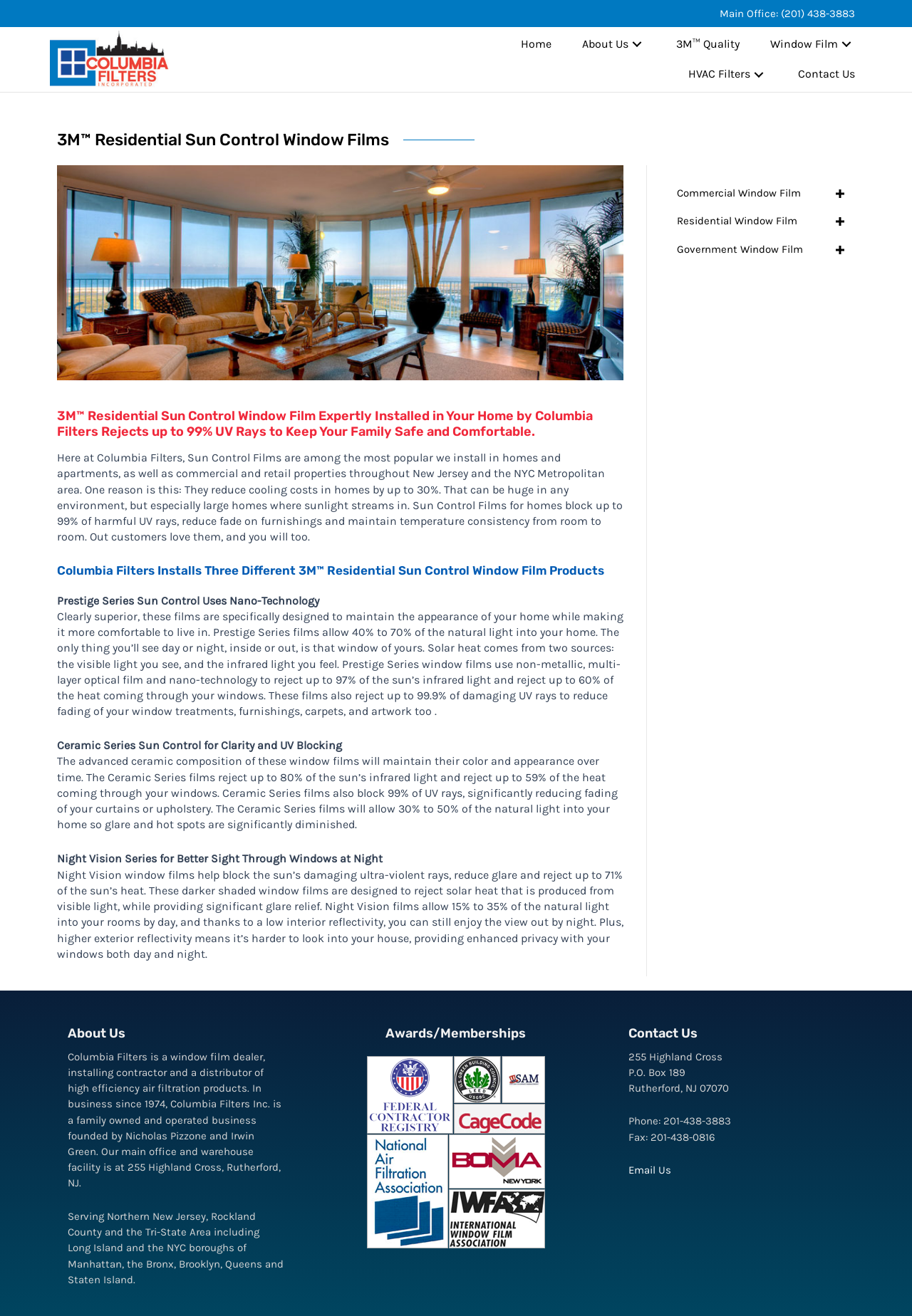Refer to the image and provide a thorough answer to this question:
How many types of 3M Residential Sun Control Window Film products are installed by Columbia Filters?

I found this information by reading the article on the webpage, which mentions that Columbia Filters installs three different 3M Residential Sun Control Window Film products: Prestige Series, Ceramic Series, and Night Vision Series.